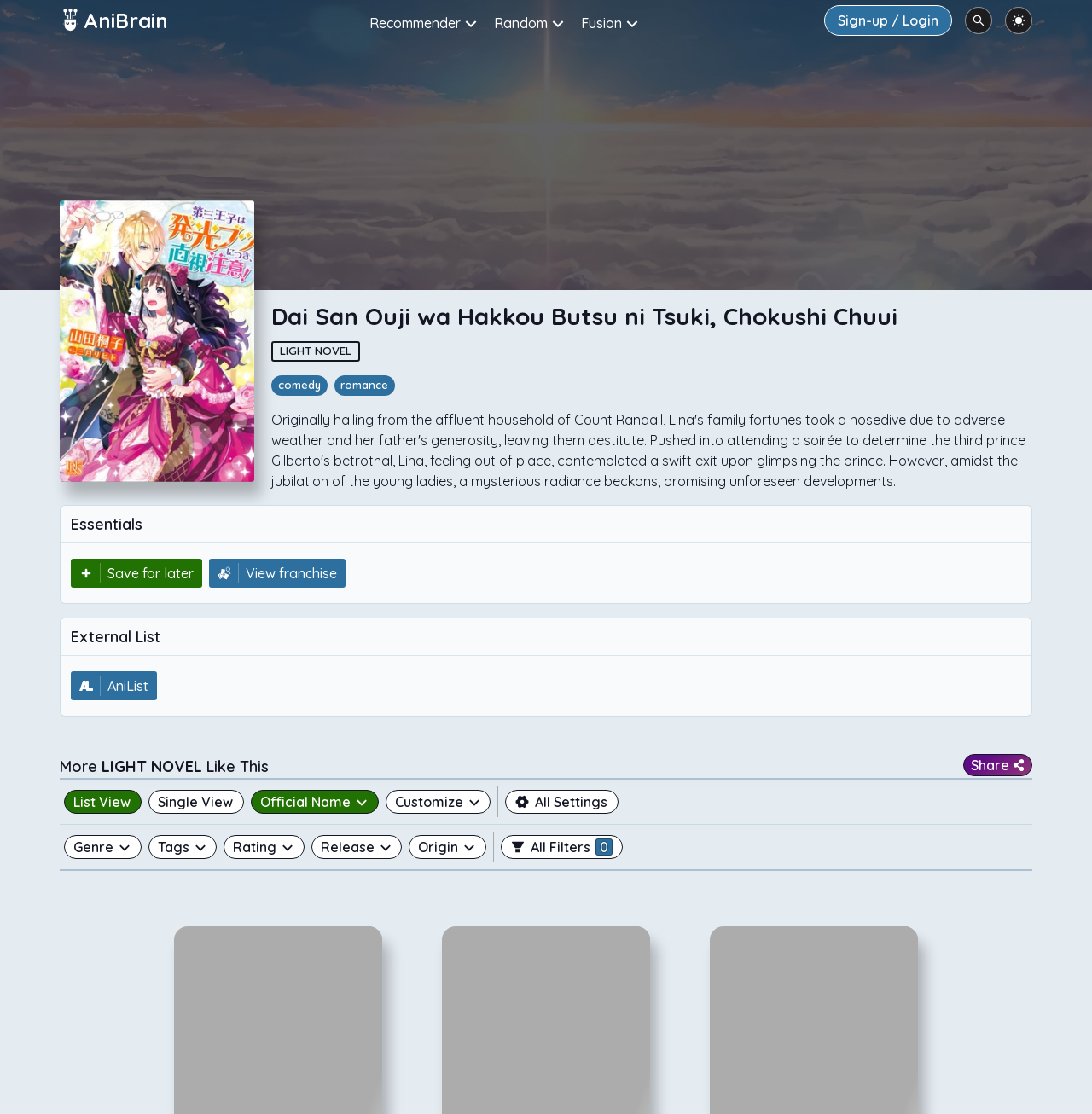Find and provide the bounding box coordinates for the UI element described with: "Save for later".

[0.065, 0.501, 0.185, 0.527]